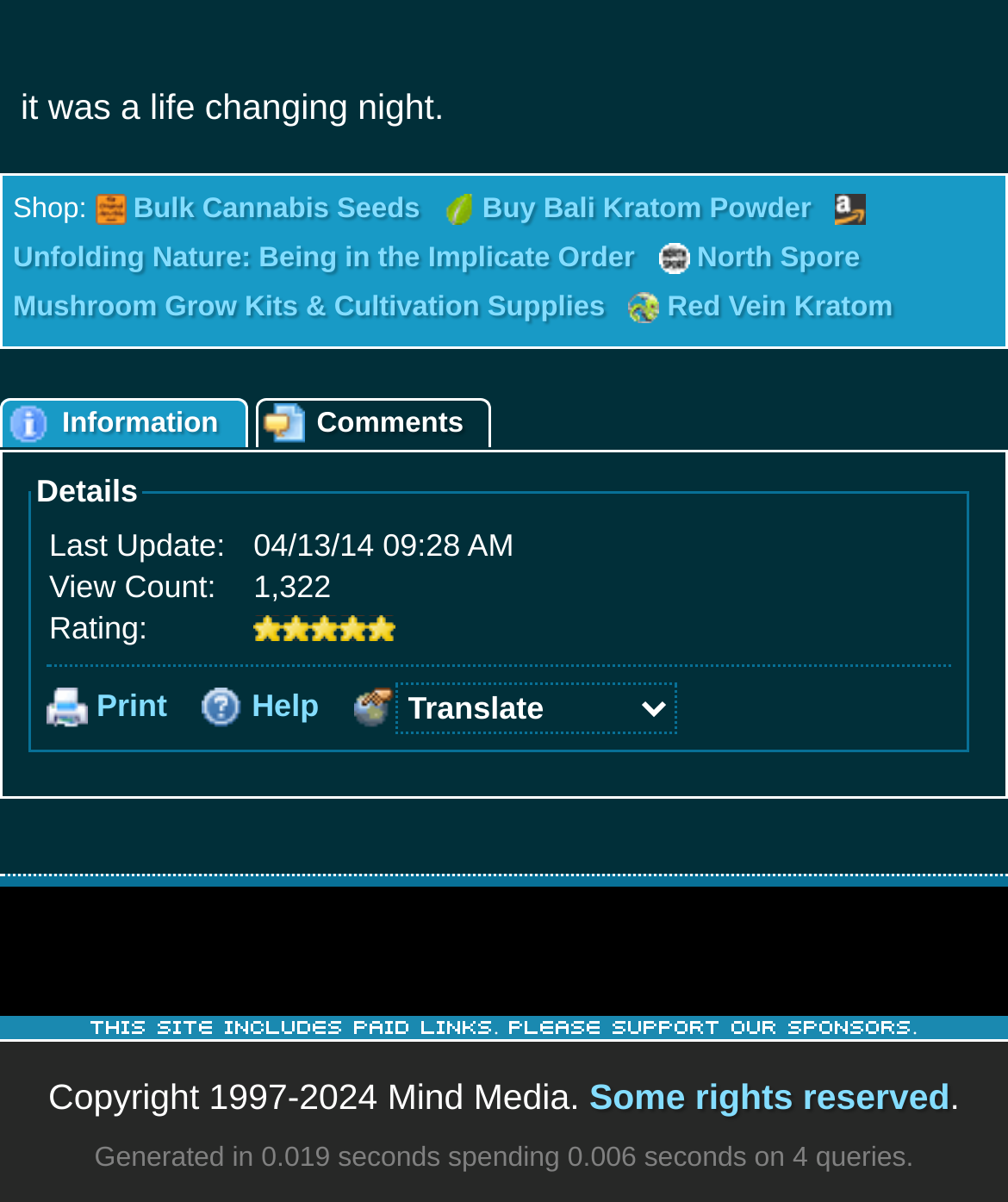Please give a concise answer to this question using a single word or phrase: 
What is the copyright year range of the webpage?

1997-2024